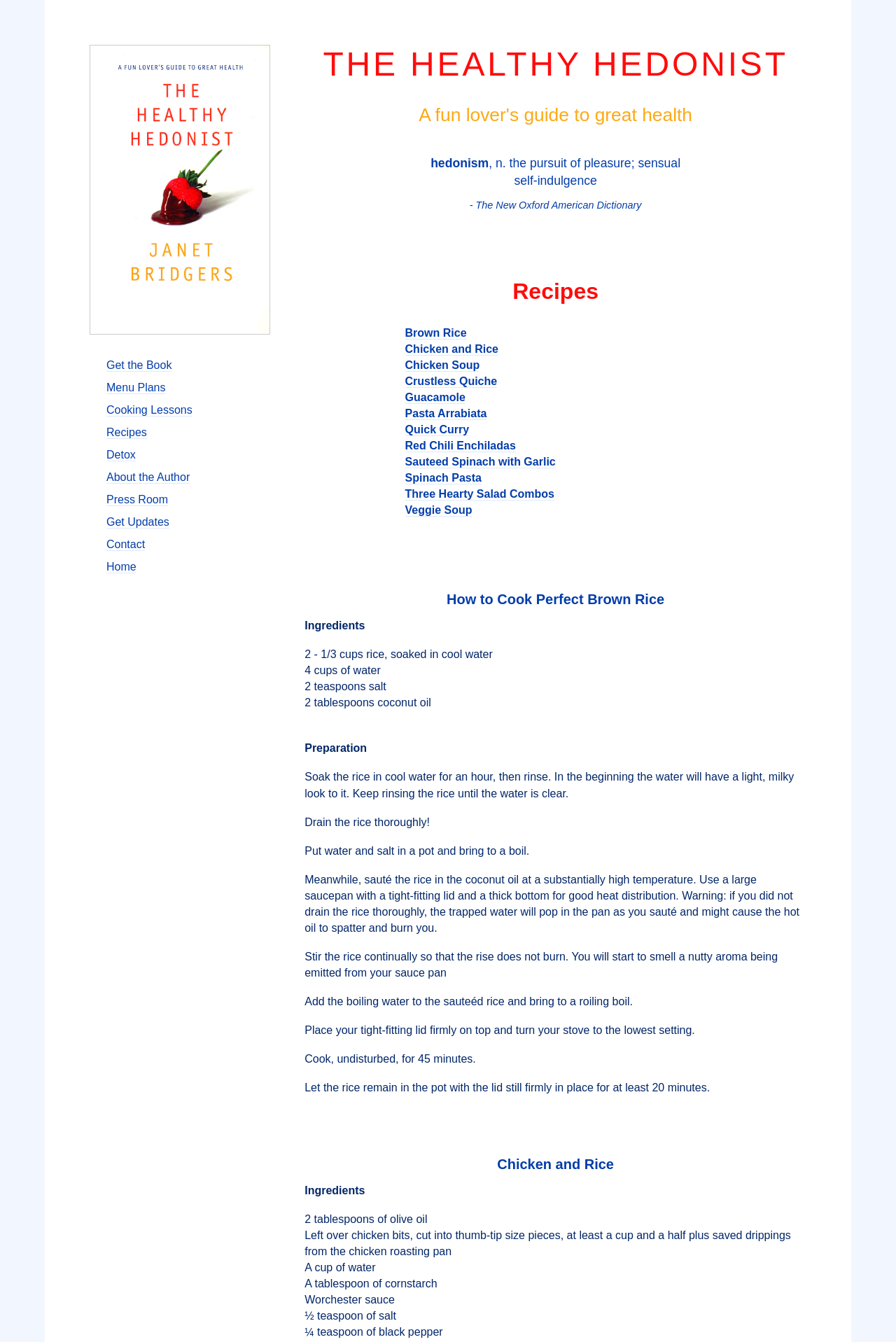Find the bounding box of the UI element described as: "About the Author". The bounding box coordinates should be given as four float values between 0 and 1, i.e., [left, top, right, bottom].

[0.119, 0.351, 0.212, 0.361]